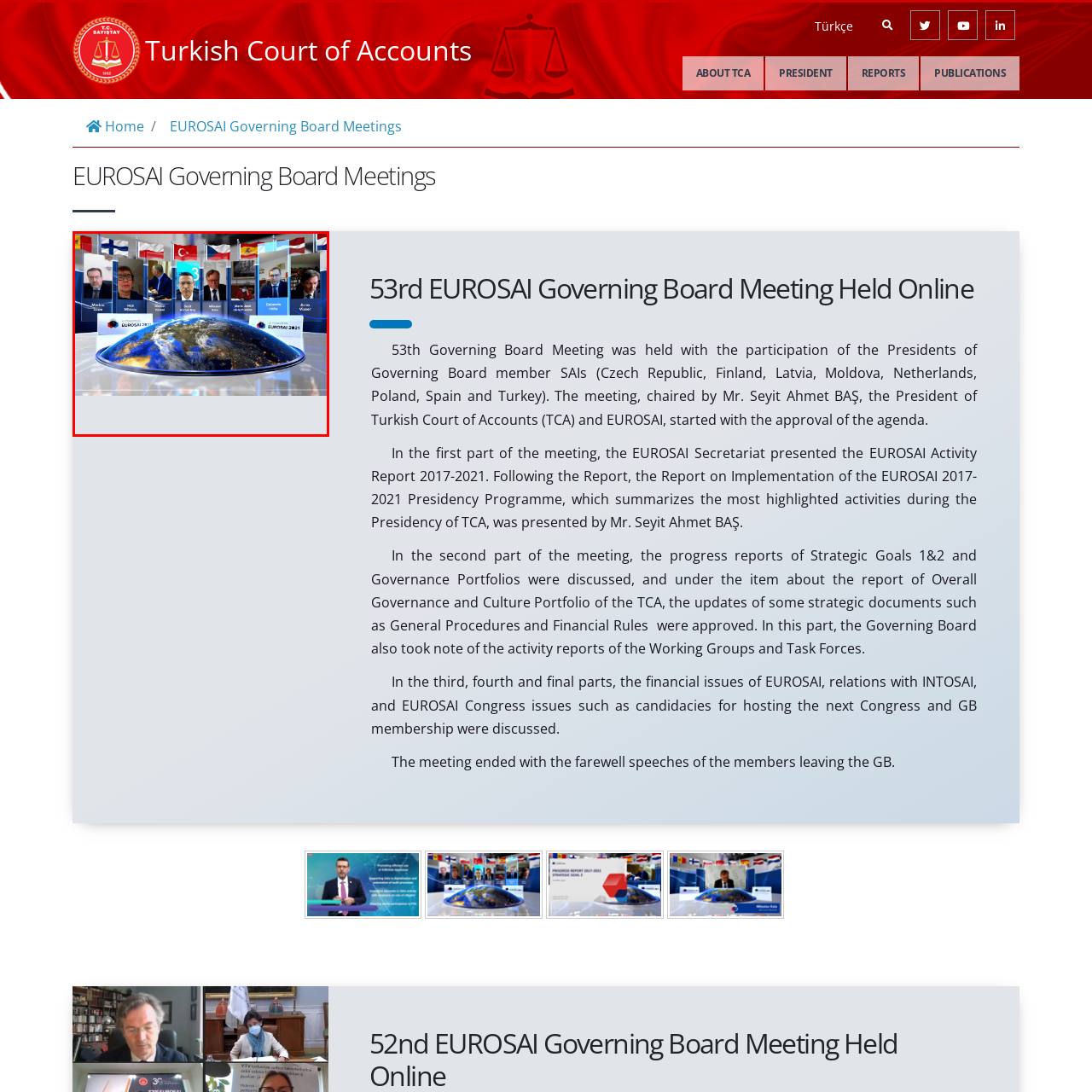Inspect the part framed by the grey rectangle, How many countries are represented in the meeting? 
Reply with a single word or phrase.

Multiple countries